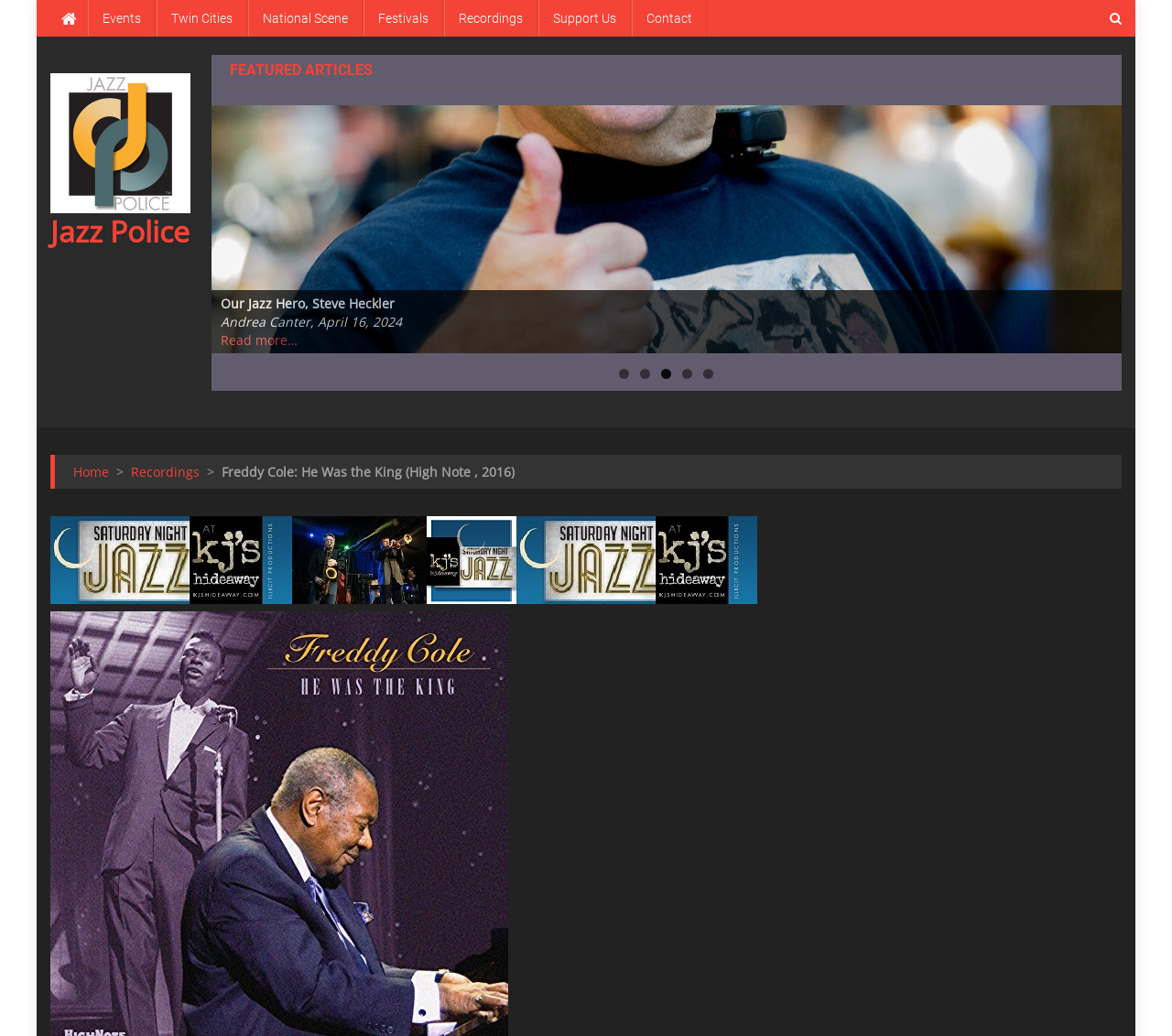Please identify the primary heading on the webpage and return its text.

Freddy Cole: He Was the King (High Note , 2016)